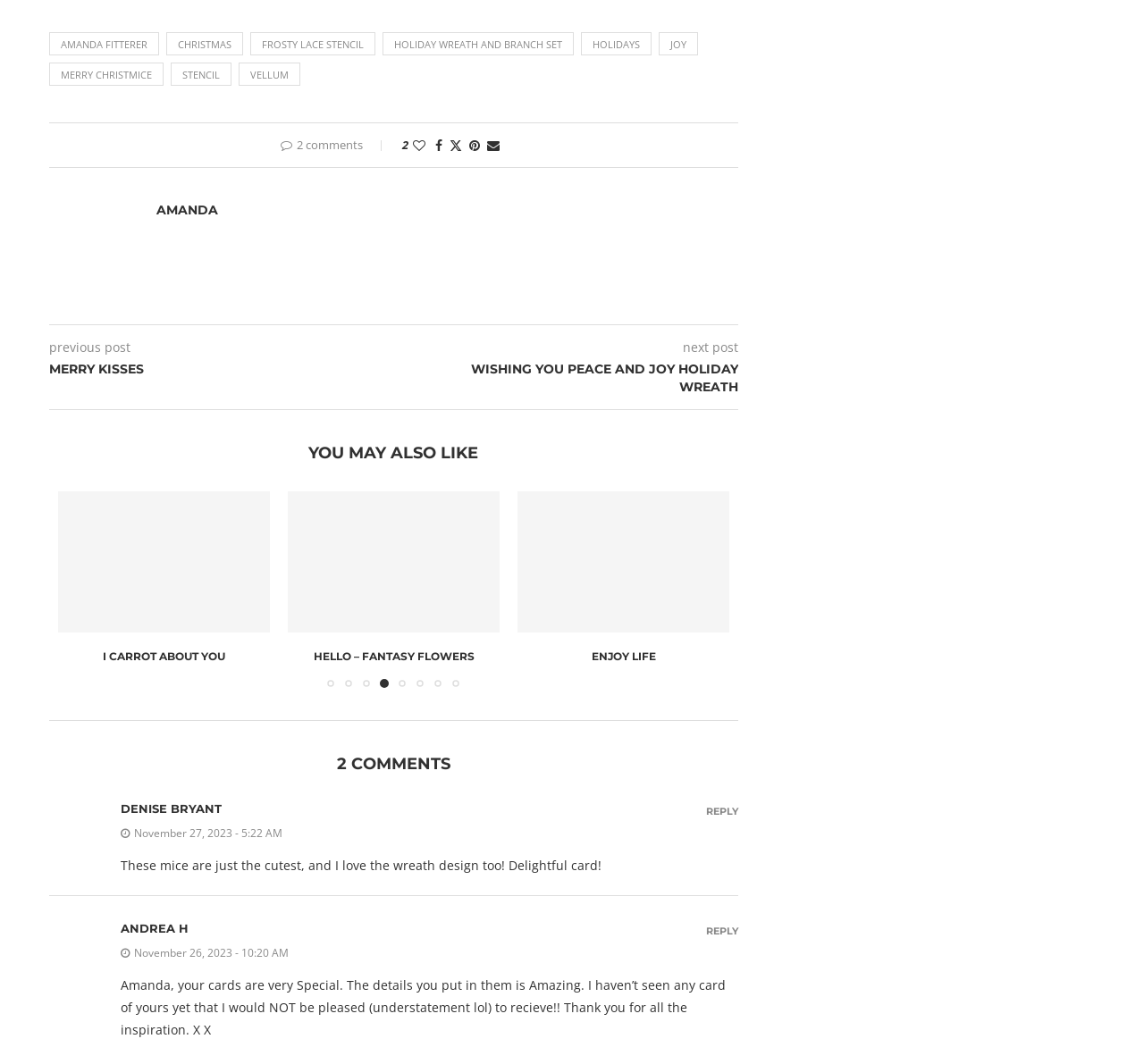Please locate the bounding box coordinates of the element that needs to be clicked to achieve the following instruction: "Click on the 'AMANDA FITTERER' link". The coordinates should be four float numbers between 0 and 1, i.e., [left, top, right, bottom].

[0.043, 0.03, 0.139, 0.052]